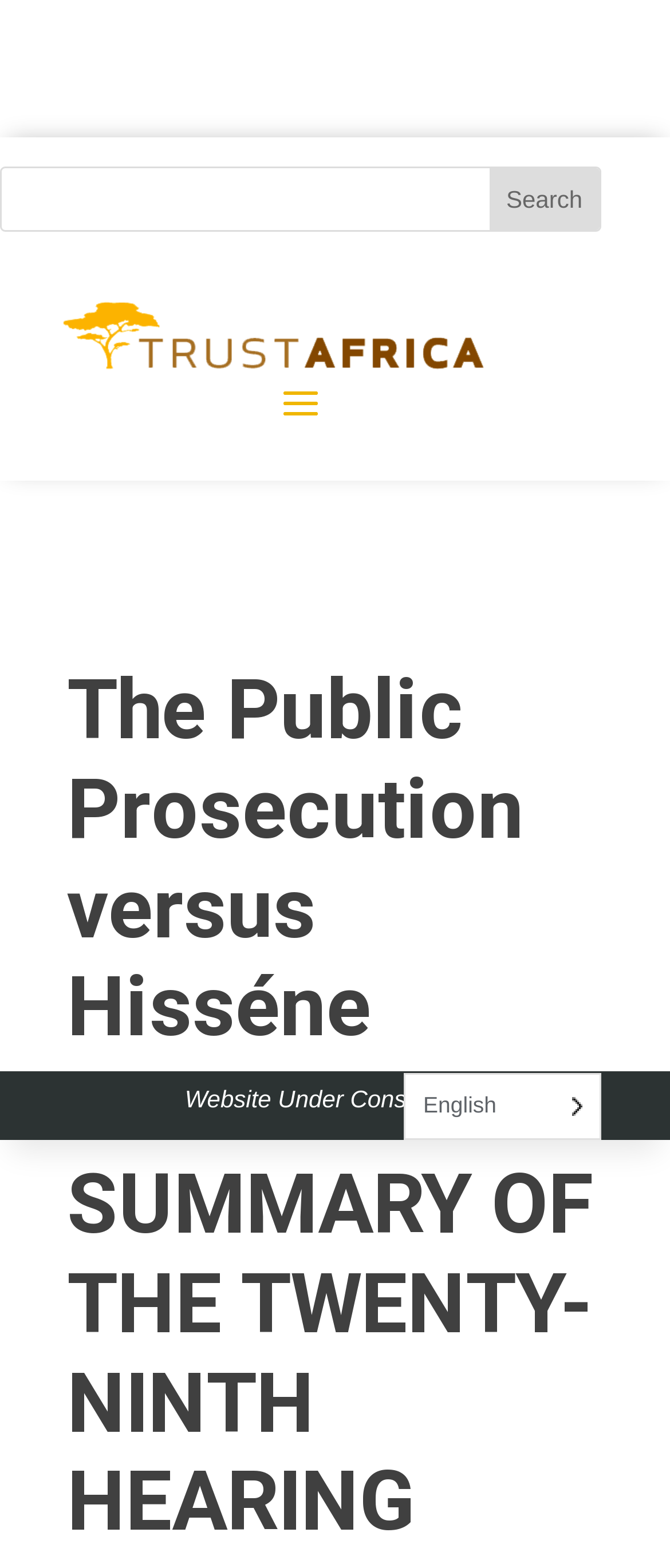Please find and provide the title of the webpage.

The Public Prosecution versus Hisséne HABRE: SUMMARY OF THE TWENTY-NINTH HEARING HELD ON 20 OCTOBER 2015